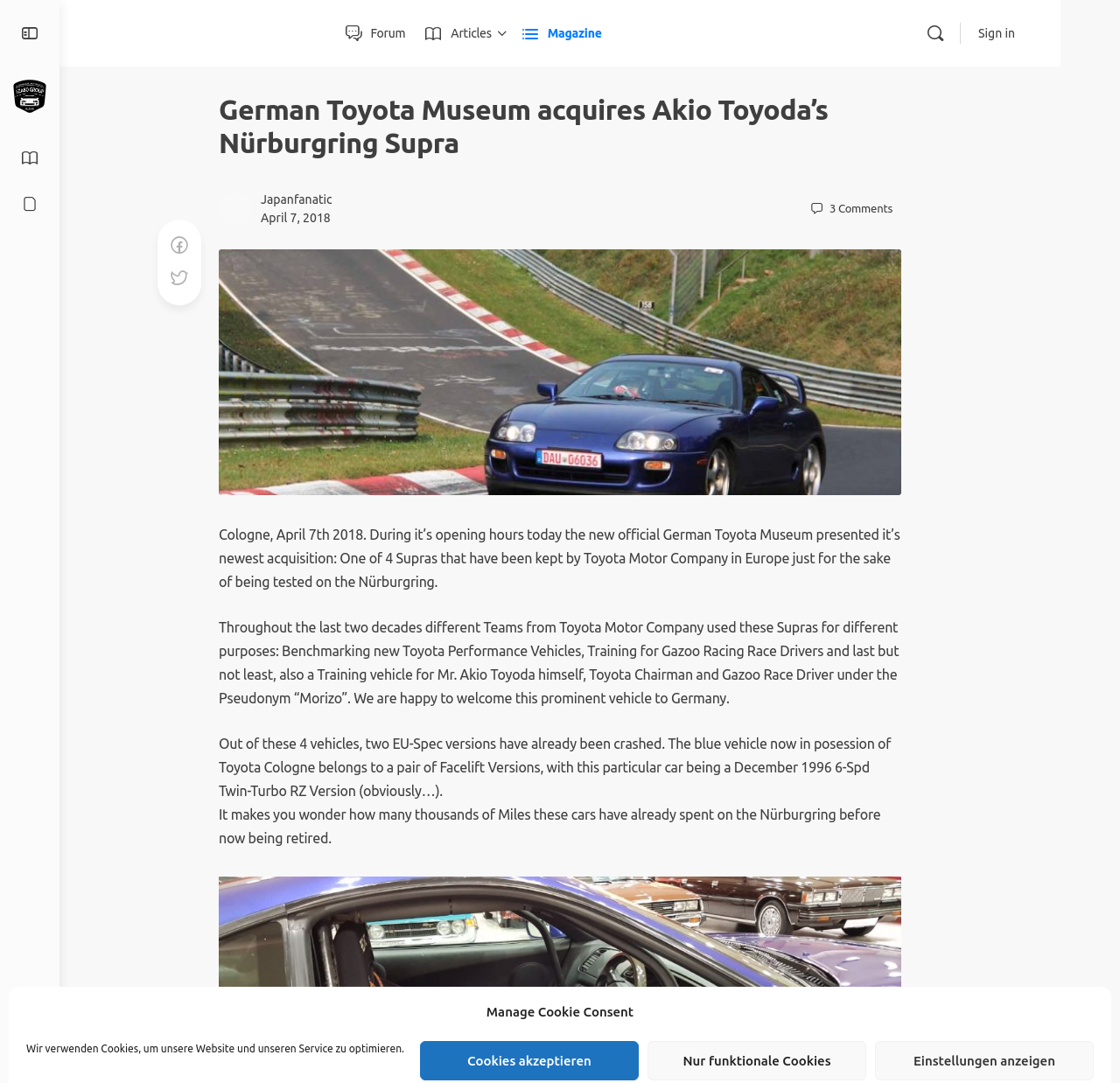Give a detailed account of the webpage.

The webpage is about the German Toyota Museum acquiring a rare Toyota Supra, previously owned by Akio Toyoda, which was used for testing on the Nürburgring. 

At the top of the page, there is a header section with a logo on the left and links to "English" and "Forum" on the right. Below the header, there are three buttons for cookie settings. 

On the left side of the page, there is a navigation menu with links to "Forum", "Articles", and "Magazine". On the right side, there is a search icon and a "Sign in" link.

The main content of the page is an article about the acquired Toyota Supra. The article has a heading and is accompanied by a figure, likely an image of the car. The text describes the history of the car, including its use by Toyota Motor Company for testing and training purposes. There are three paragraphs of text, with the first one introducing the car, the second one describing its usage, and the third one speculating about the car's mileage on the Nürburgring.

Below the article, there are links to share the content on Facebook and Twitter, as well as a link to the comments section, which has three comments.